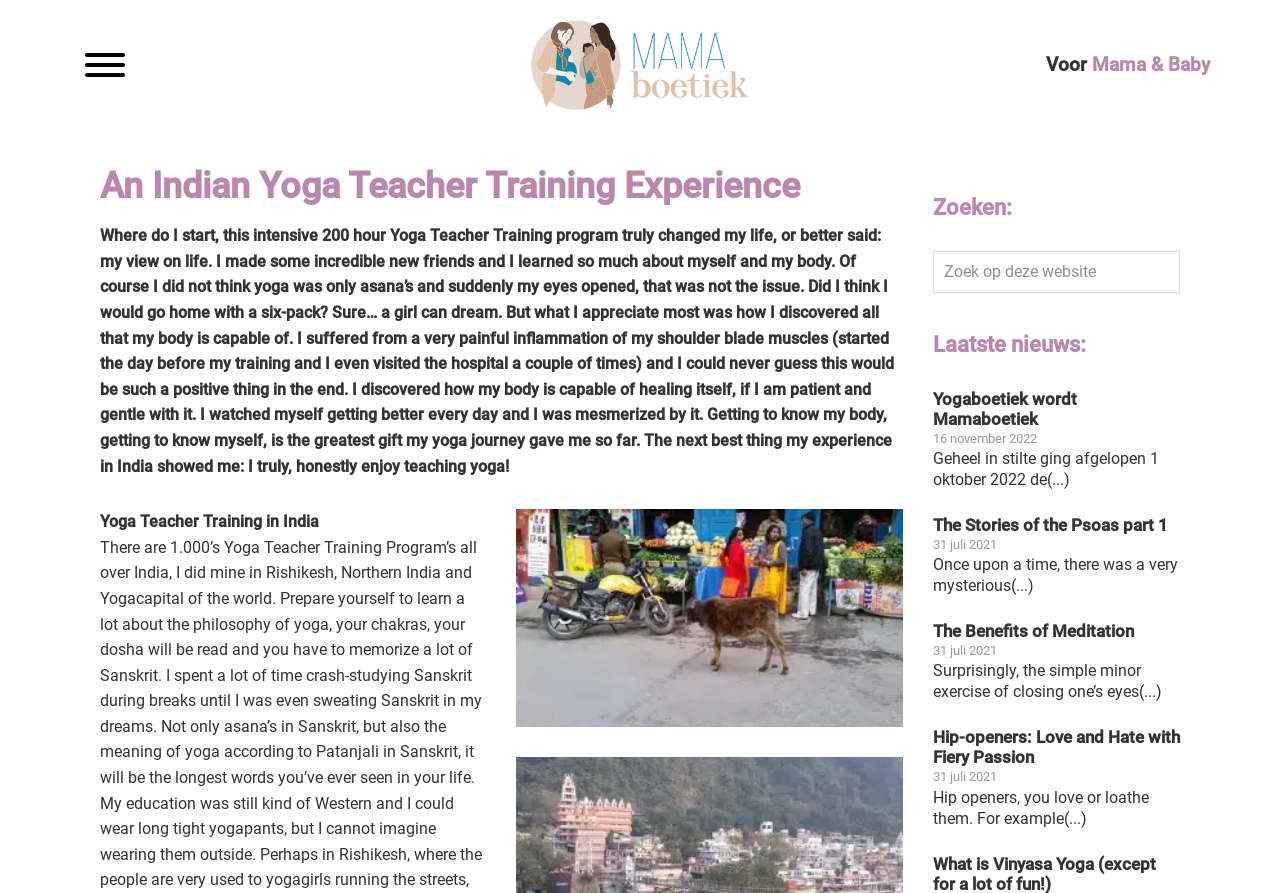Extract the primary heading text from the webpage.

An Indian Yoga Teacher Training Experience